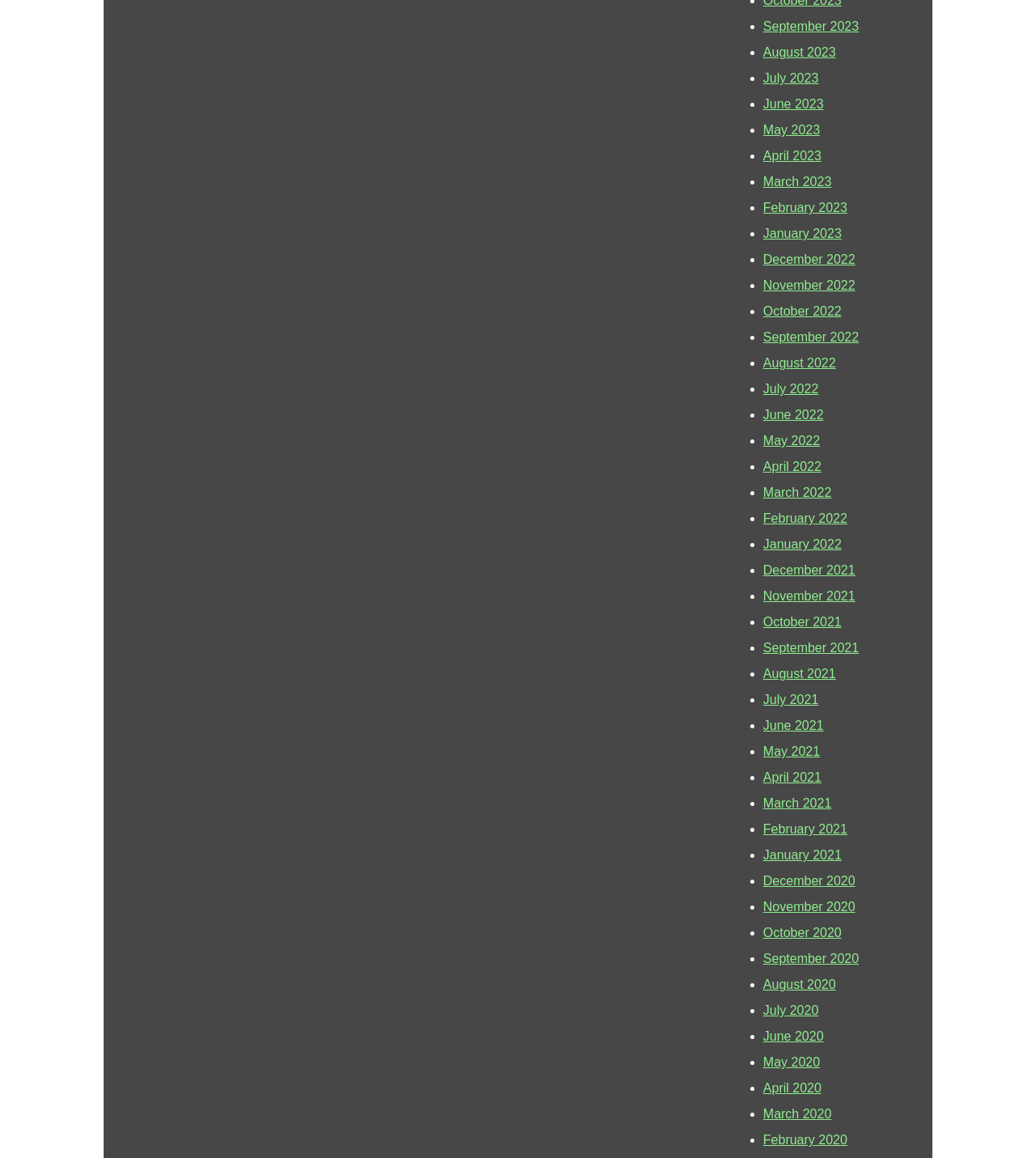Reply to the question below using a single word or brief phrase:
What is the pattern of the links on the webpage?

Monthly links